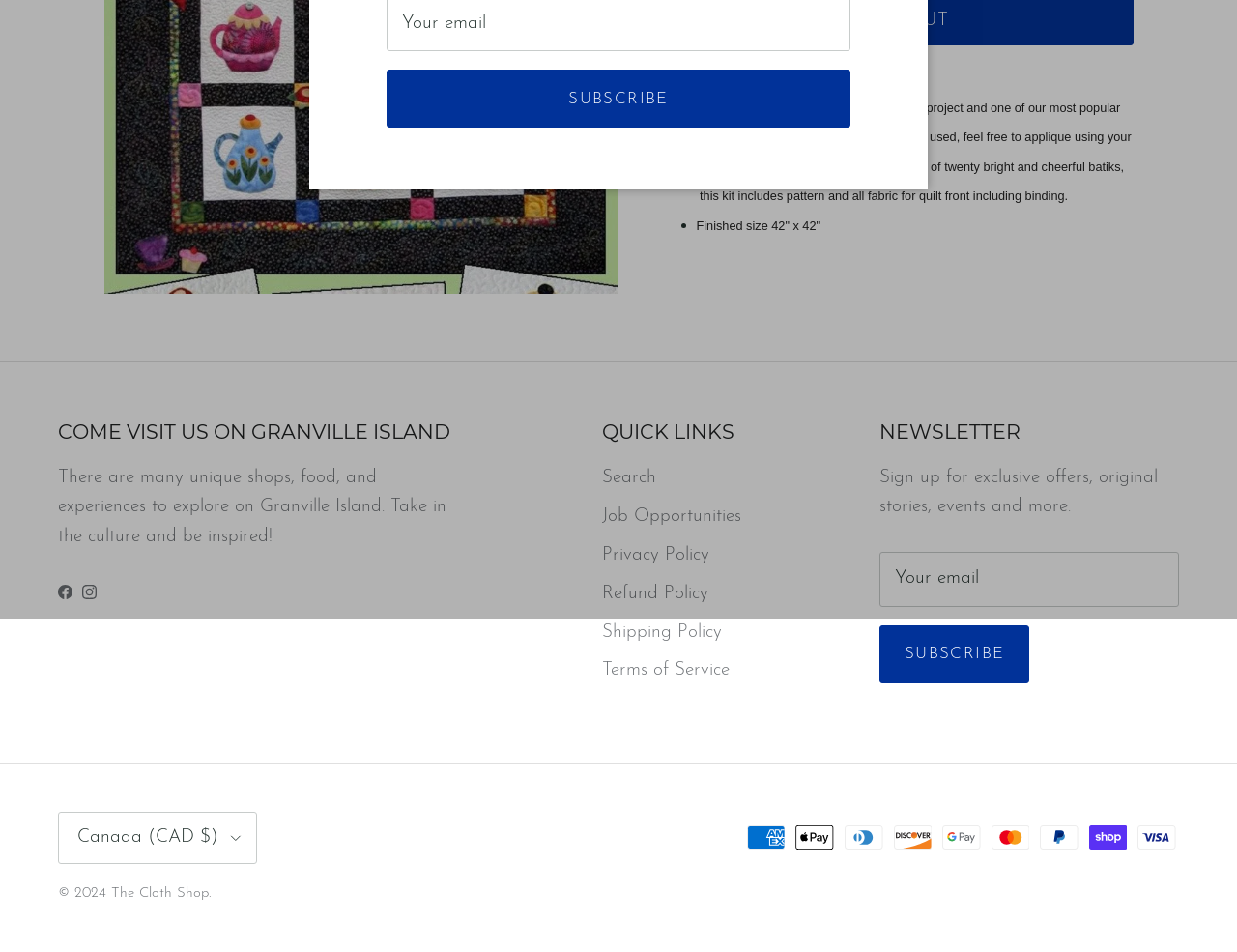Bounding box coordinates must be specified in the format (top-left x, top-left y, bottom-right x, bottom-right y). All values should be floating point numbers between 0 and 1. What are the bounding box coordinates of the UI element described as: Canada (CAD $)

[0.047, 0.853, 0.208, 0.907]